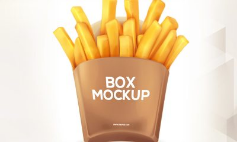What is written on the box in bold letters?
Look at the image and respond with a single word or a short phrase.

BOX MOCKUP